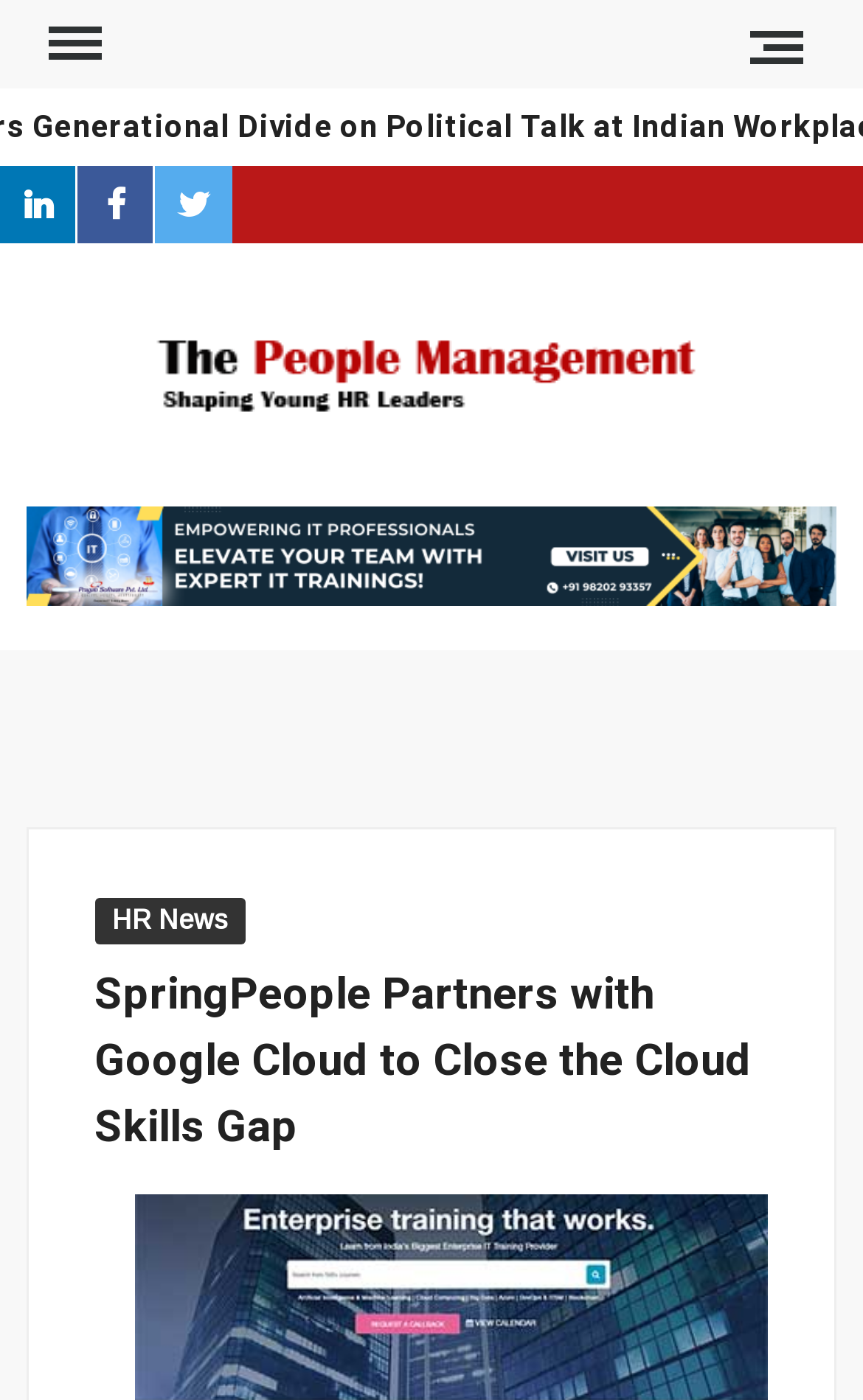Pinpoint the bounding box coordinates for the area that should be clicked to perform the following instruction: "Read HR News".

[0.109, 0.642, 0.284, 0.674]